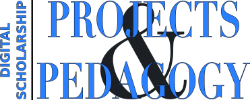What is the font style of 'DIGITAL SCHOLARSHIP'?
Refer to the image and offer an in-depth and detailed answer to the question.

The phrase 'DIGITAL SCHOLARSHIP' is styled in a bold, uppercase font, emphasizing the contemporary focus on digital tools and methodologies in academic research.